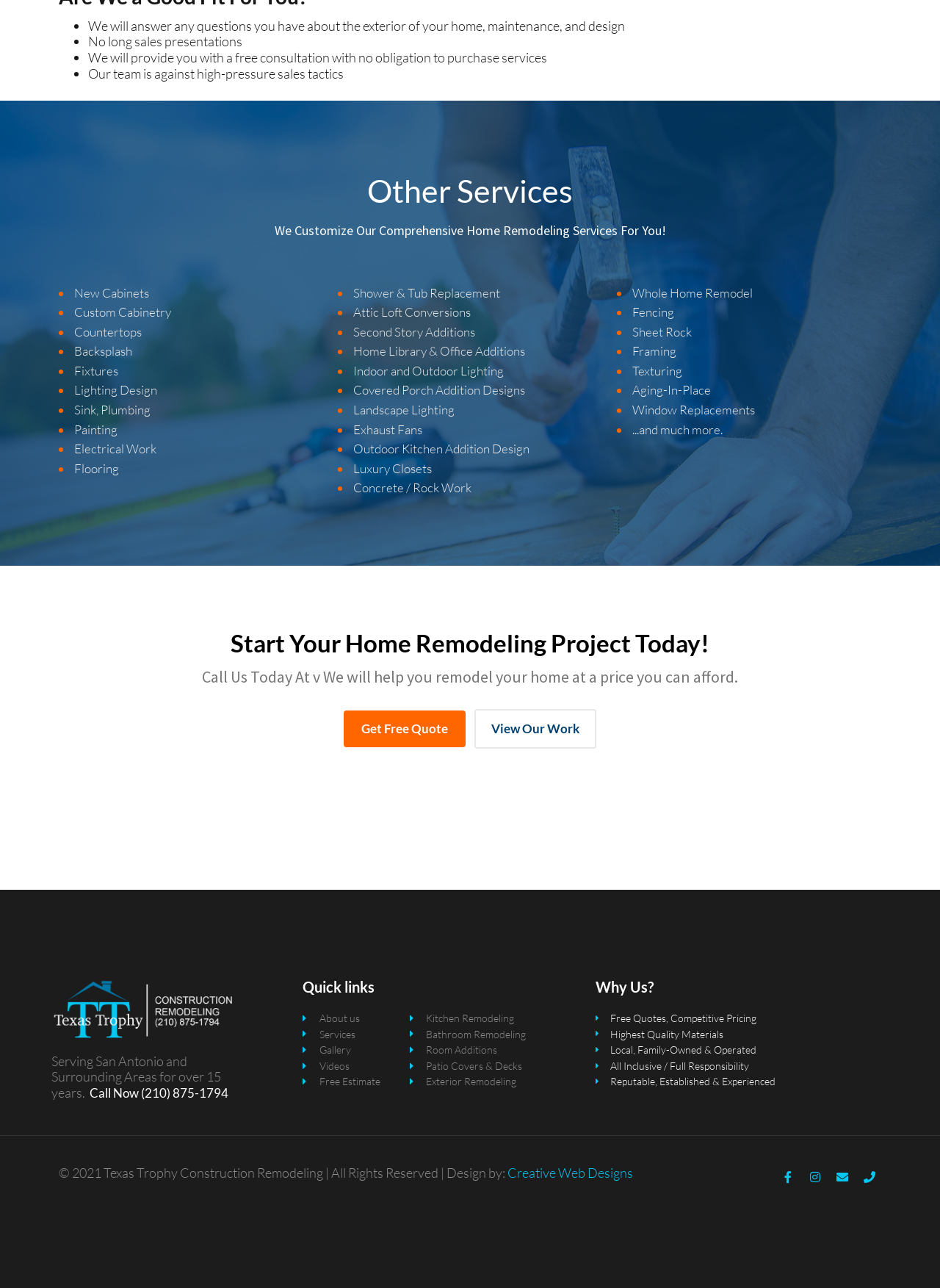Please predict the bounding box coordinates of the element's region where a click is necessary to complete the following instruction: "Check our gallery". The coordinates should be represented by four float numbers between 0 and 1, i.e., [left, top, right, bottom].

[0.322, 0.809, 0.404, 0.821]